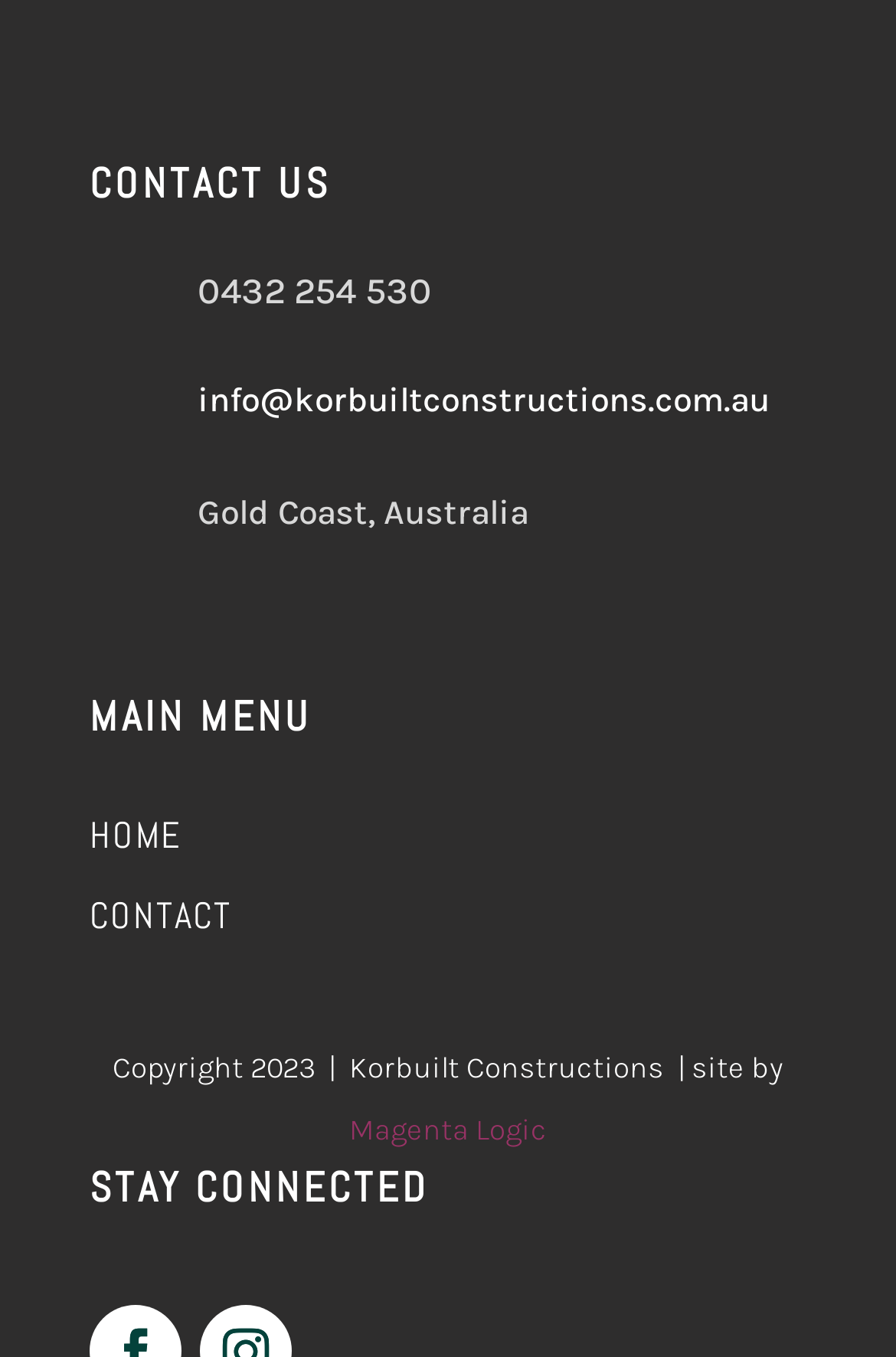Predict the bounding box of the UI element based on the description: "Log in". The coordinates should be four float numbers between 0 and 1, formatted as [left, top, right, bottom].

None